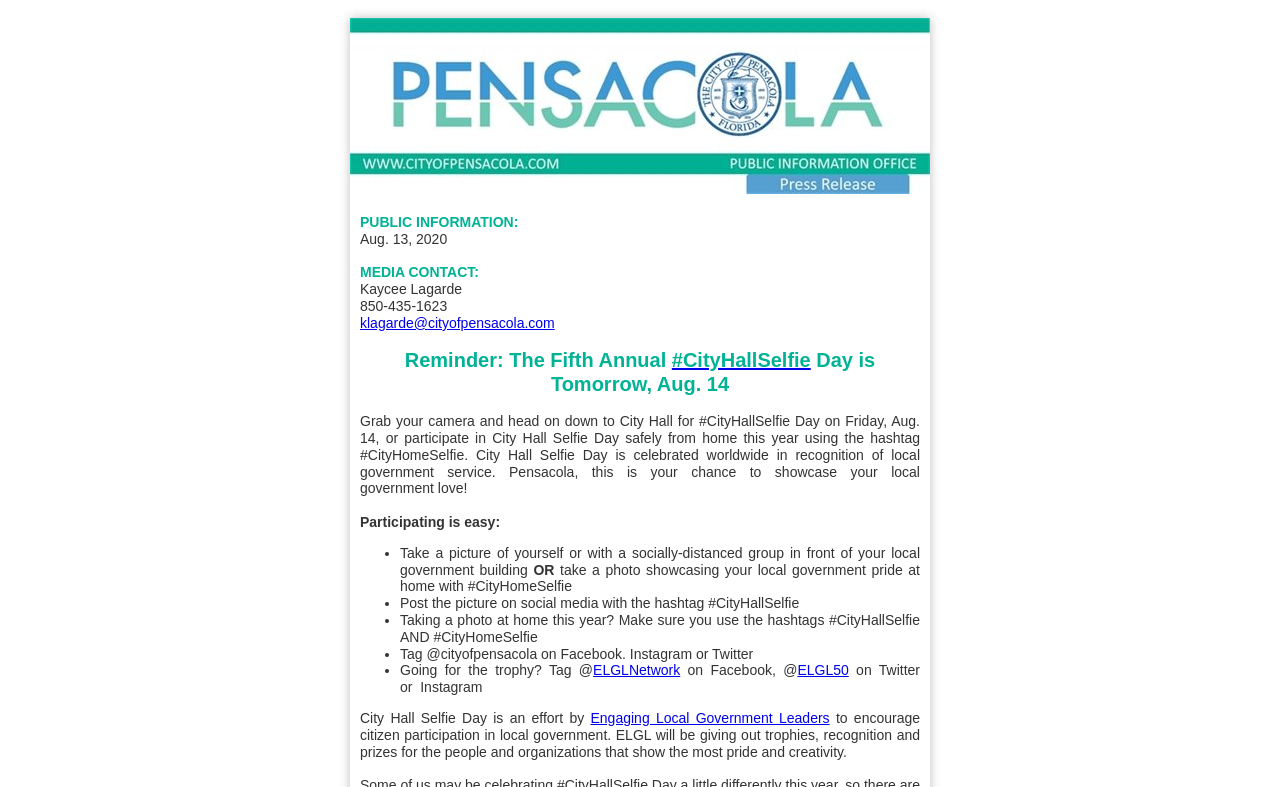Using the description "Engaging Local Government Leaders", predict the bounding box of the relevant HTML element.

[0.461, 0.902, 0.648, 0.922]